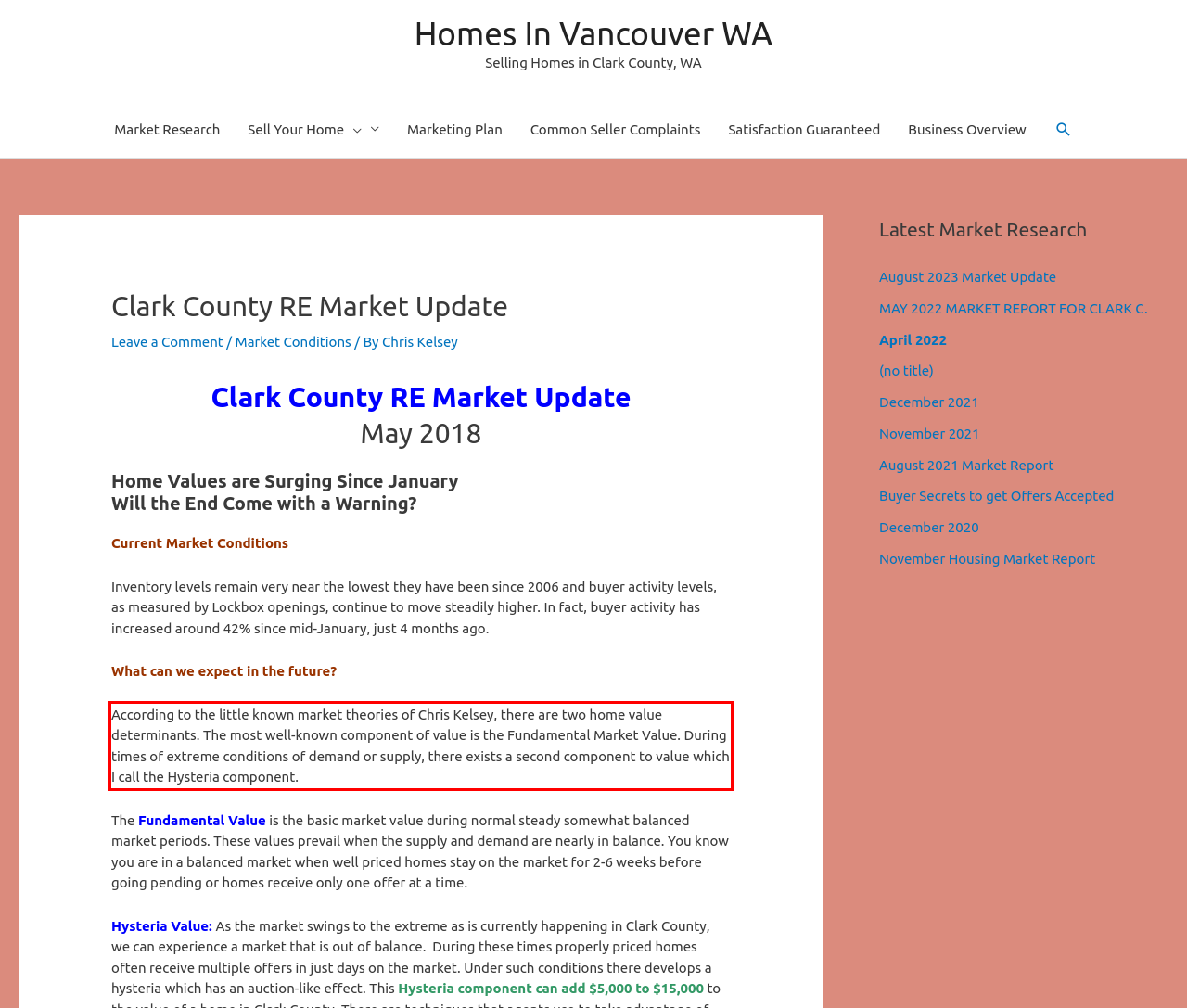Using the provided screenshot, read and generate the text content within the red-bordered area.

According to the little known market theories of Chris Kelsey, there are two home value determinants. The most well-known component of value is the Fundamental Market Value. During times of extreme conditions of demand or supply, there exists a second component to value which I call the Hysteria component.